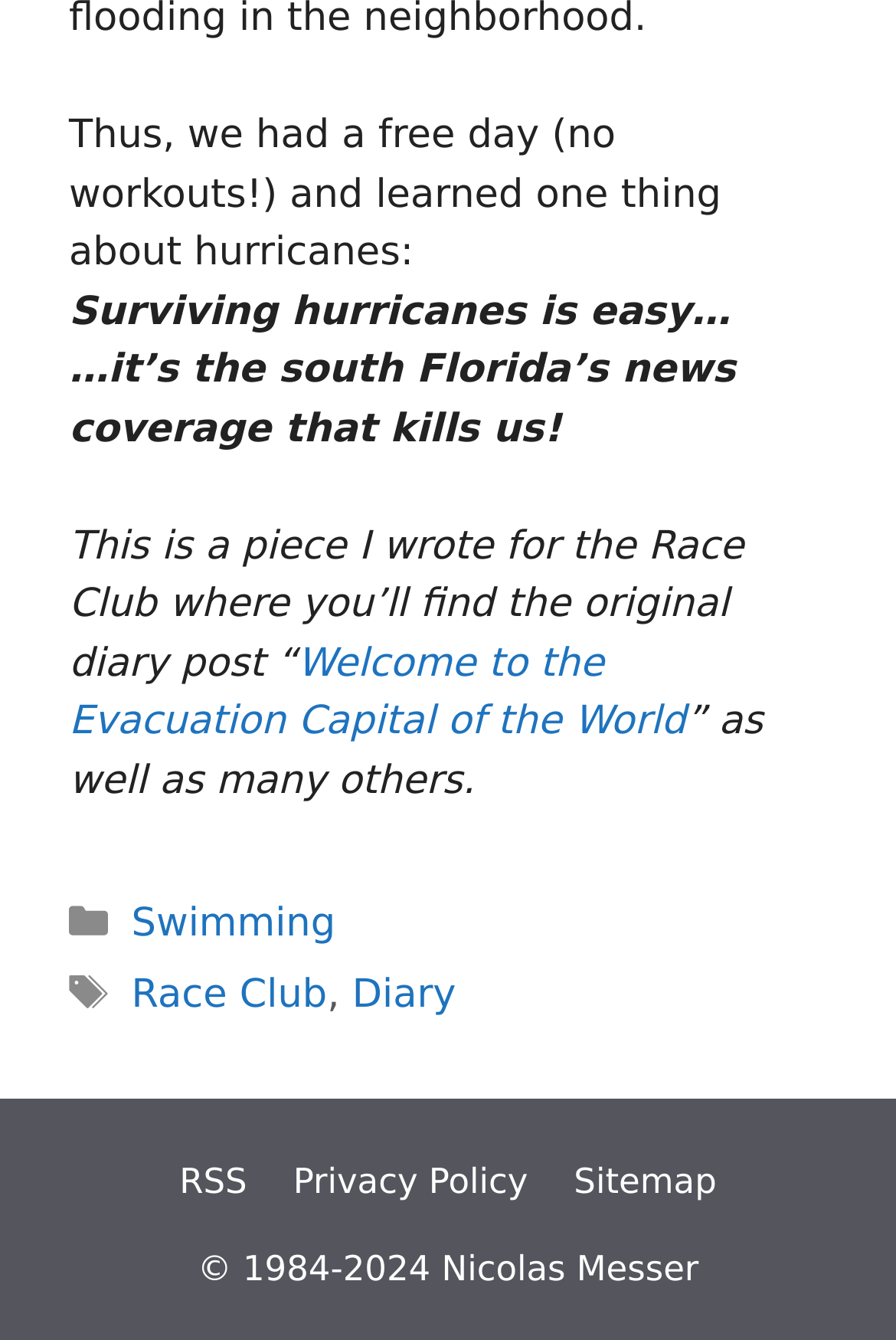What is the name of the club mentioned in the post?
Can you offer a detailed and complete answer to this question?

The name of the club mentioned in the post is Race Club, which is mentioned in the sentence 'This is a piece I wrote for the Race Club...'.